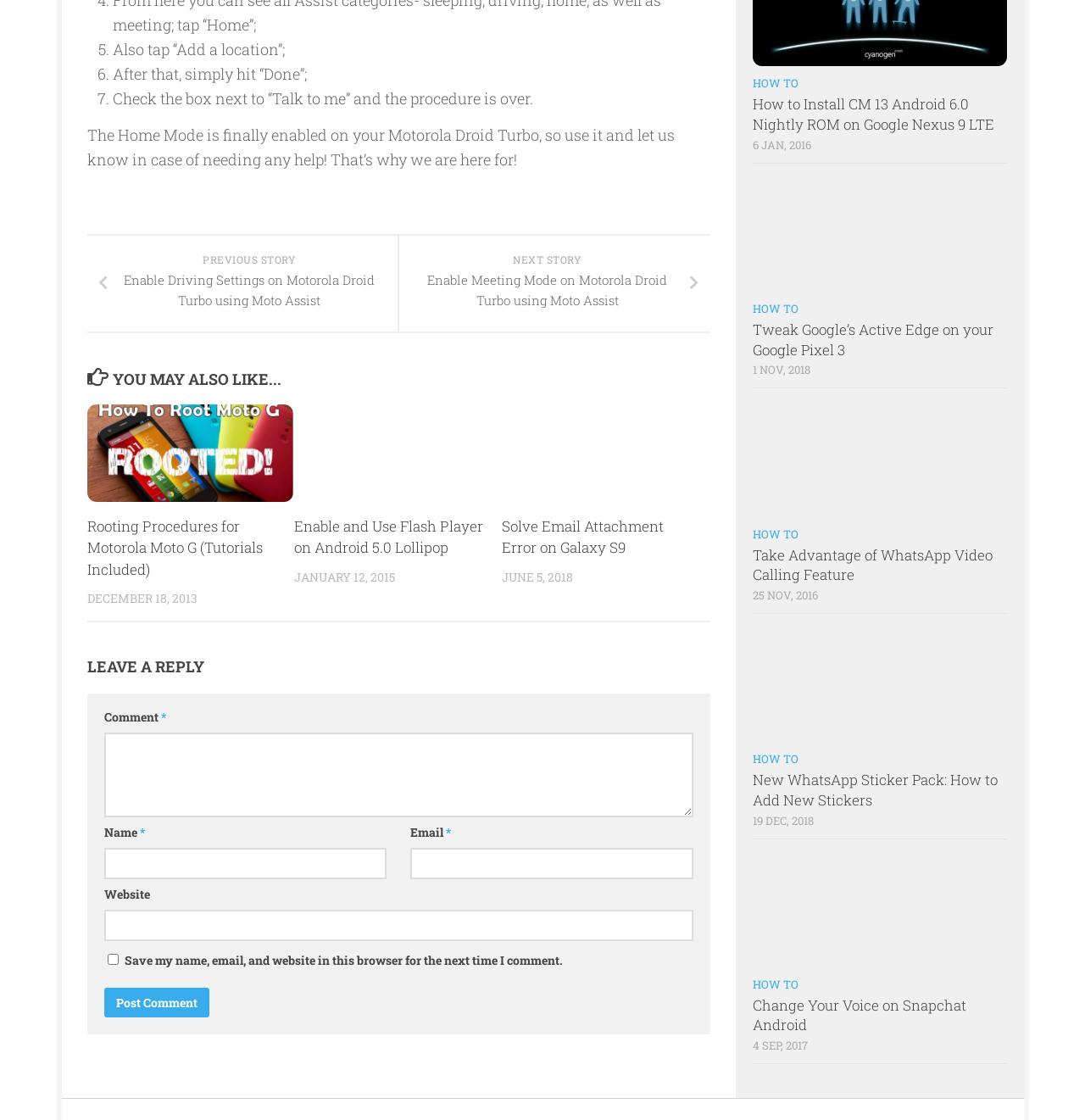Please provide a comprehensive answer to the question below using the information from the image: How many textboxes are required in the comment section?

I analyzed the webpage's comment section and found three required textboxes: 'Comment *', 'Name *', and 'Email *'. These textboxes are marked as required.